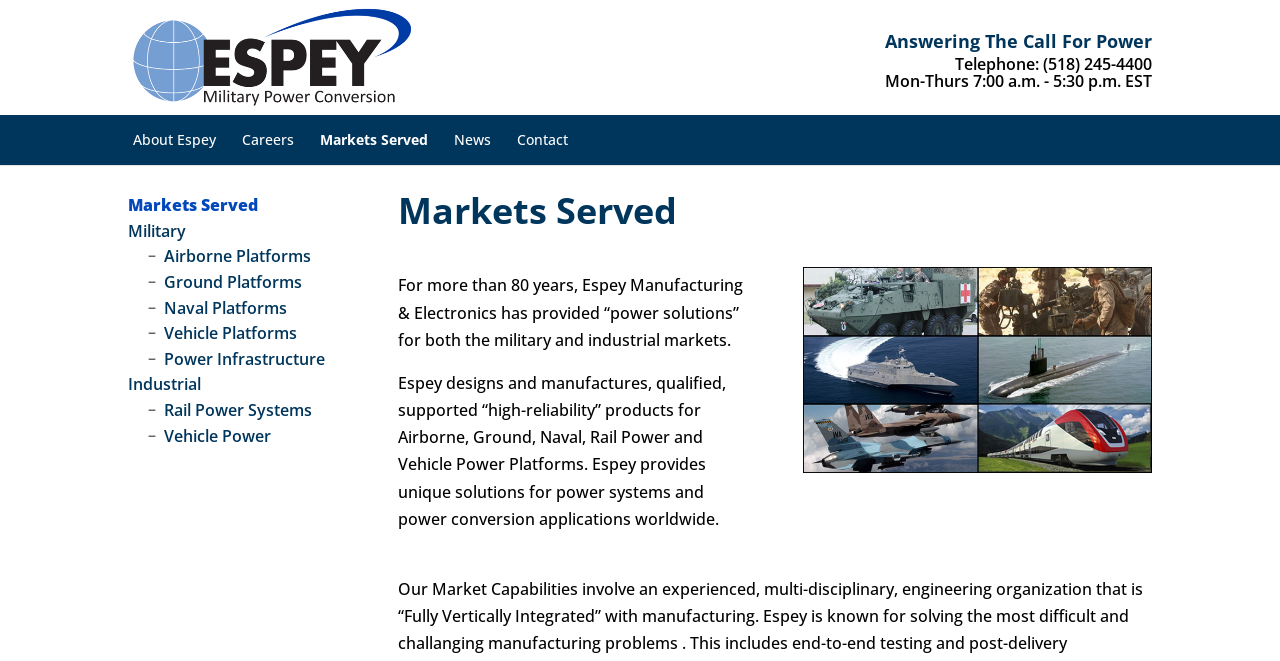Determine the bounding box coordinates of the region to click in order to accomplish the following instruction: "Visit the homepage". Provide the coordinates as four float numbers between 0 and 1, specifically [left, top, right, bottom].

[0.103, 0.068, 0.322, 0.101]